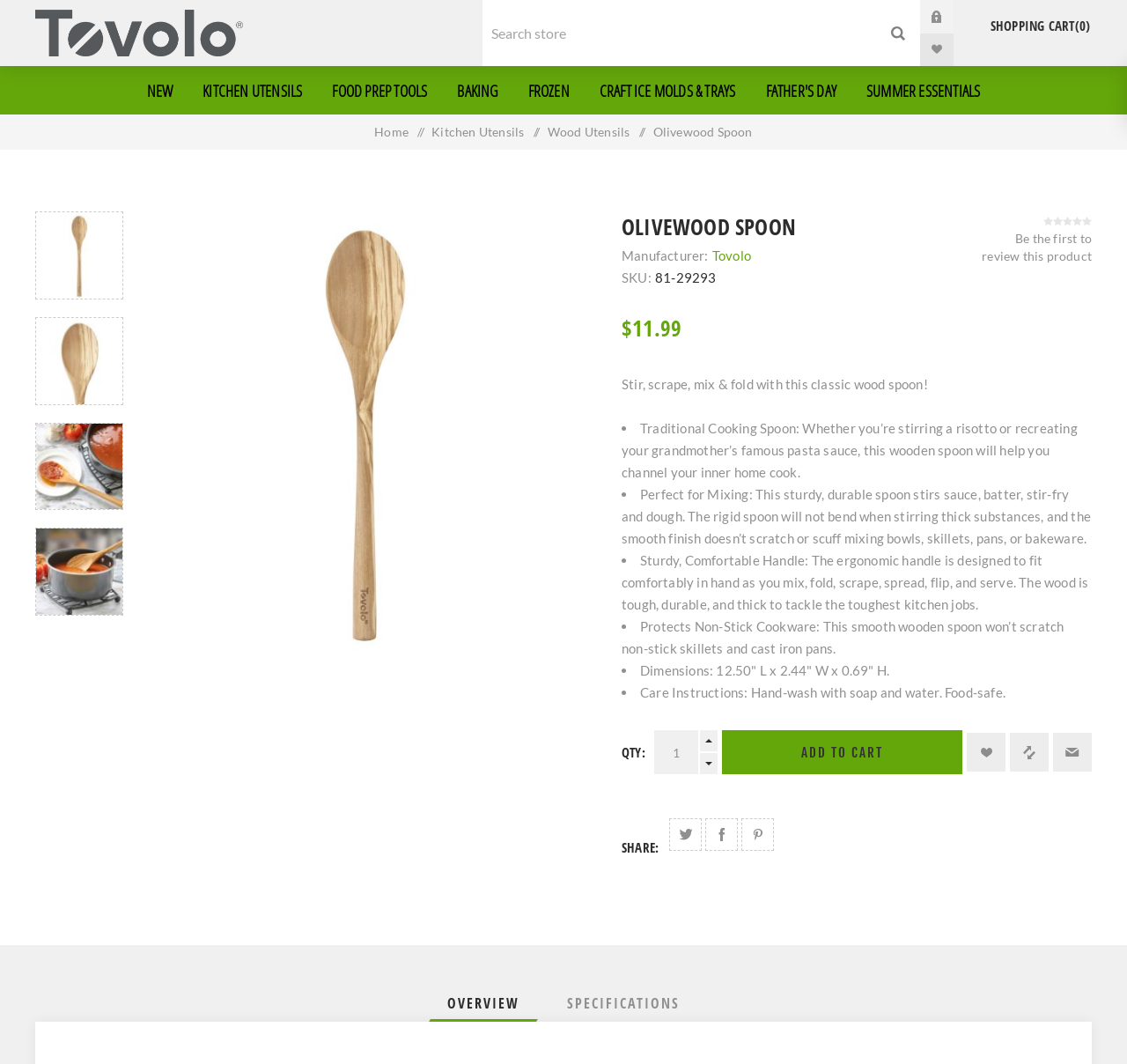Using the given element description, provide the bounding box coordinates (top-left x, top-left y, bottom-right x, bottom-right y) for the corresponding UI element in the screenshot: Father's Day

[0.666, 0.075, 0.755, 0.095]